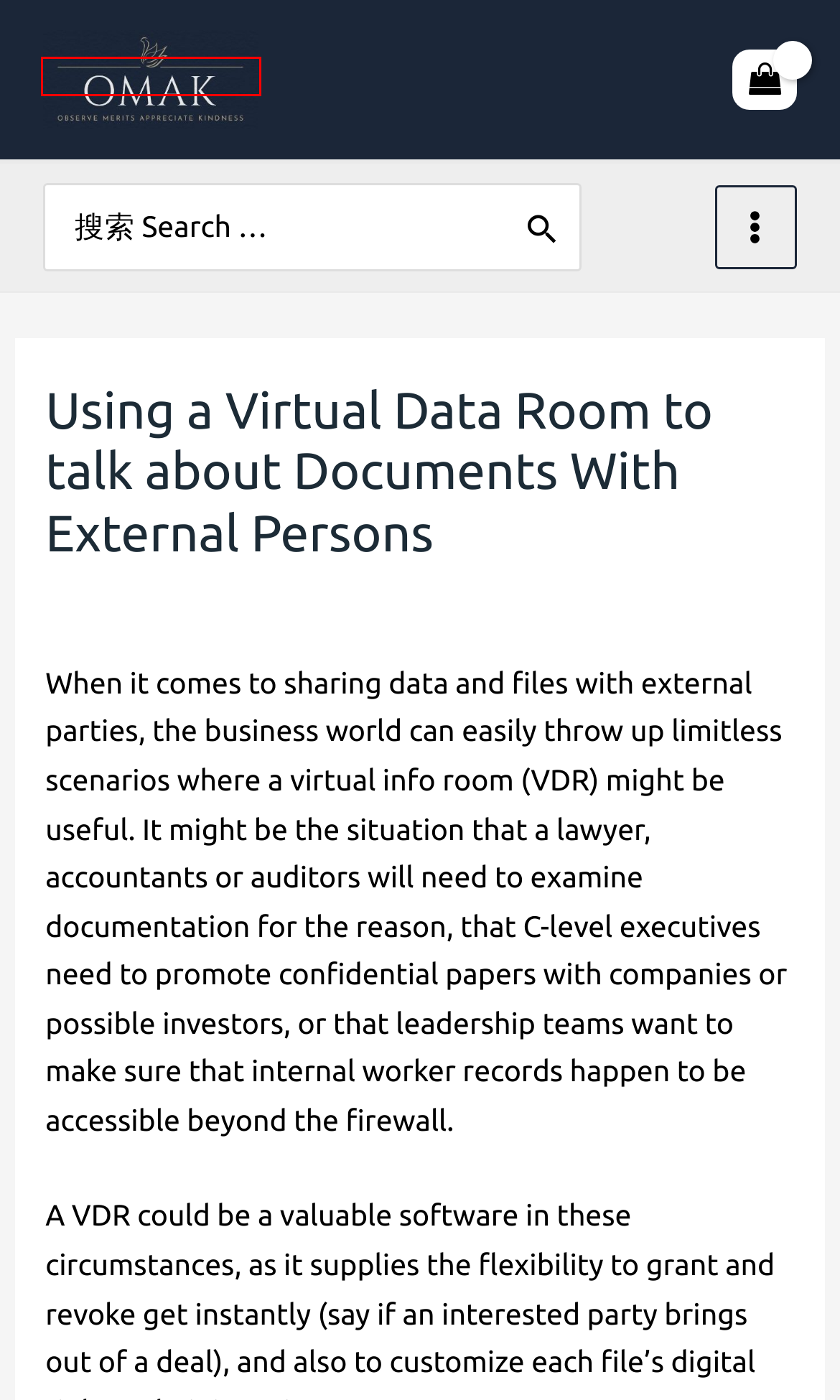Observe the screenshot of a webpage with a red bounding box around an element. Identify the webpage description that best fits the new page after the element inside the bounding box is clicked. The candidates are:
A. Privacy Policy – OMAK
B. OMAK – Observe Merits Appreciate Kindness
C. Delivery Rates & Policy – OMAK
D. Tinder: colui che tipo di non sai della spianata verso gli incontri online – OMAK
E. Uncategorized – OMAK
F. Cart – OMAK
G. Yu Xian – OMAK
H. Choose best software for your dental practice

B